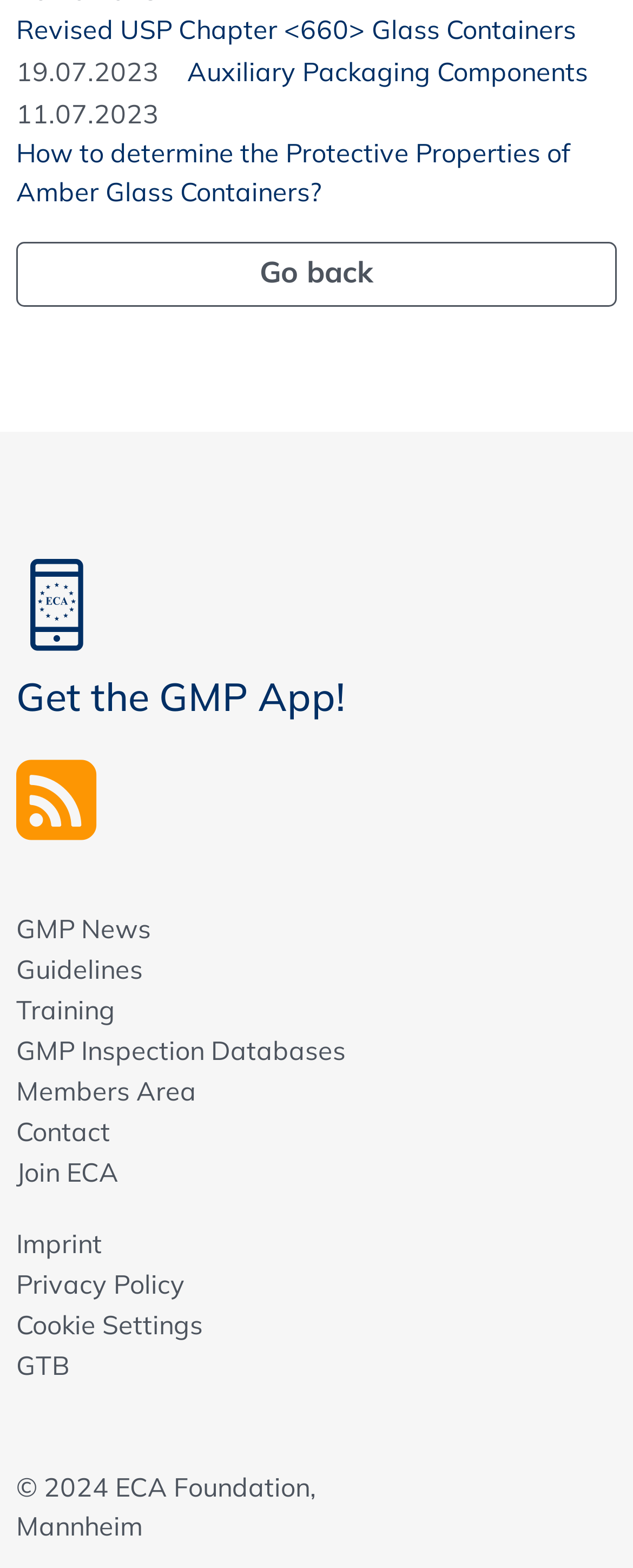Please identify the coordinates of the bounding box that should be clicked to fulfill this instruction: "Get the GMP App!".

[0.026, 0.355, 0.974, 0.458]